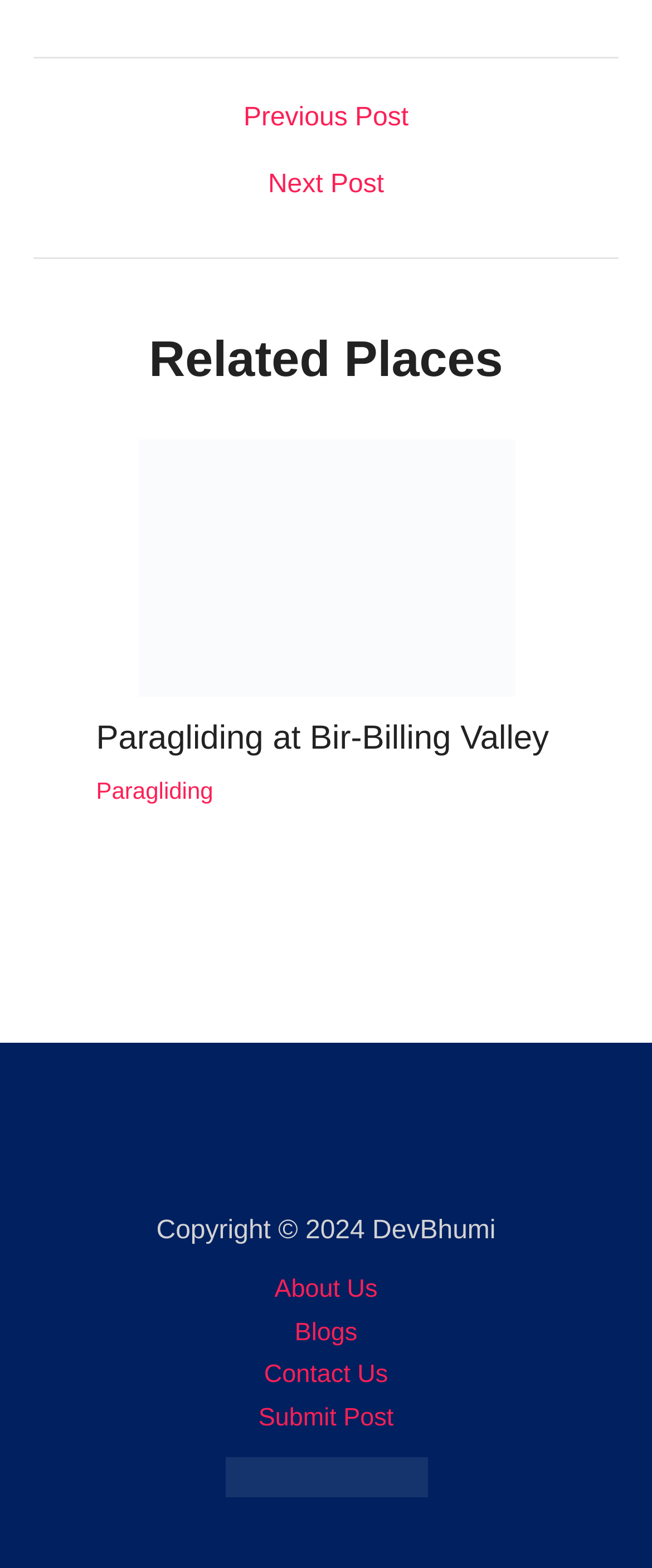Respond with a single word or phrase:
What is the topic of the related place?

Paragliding